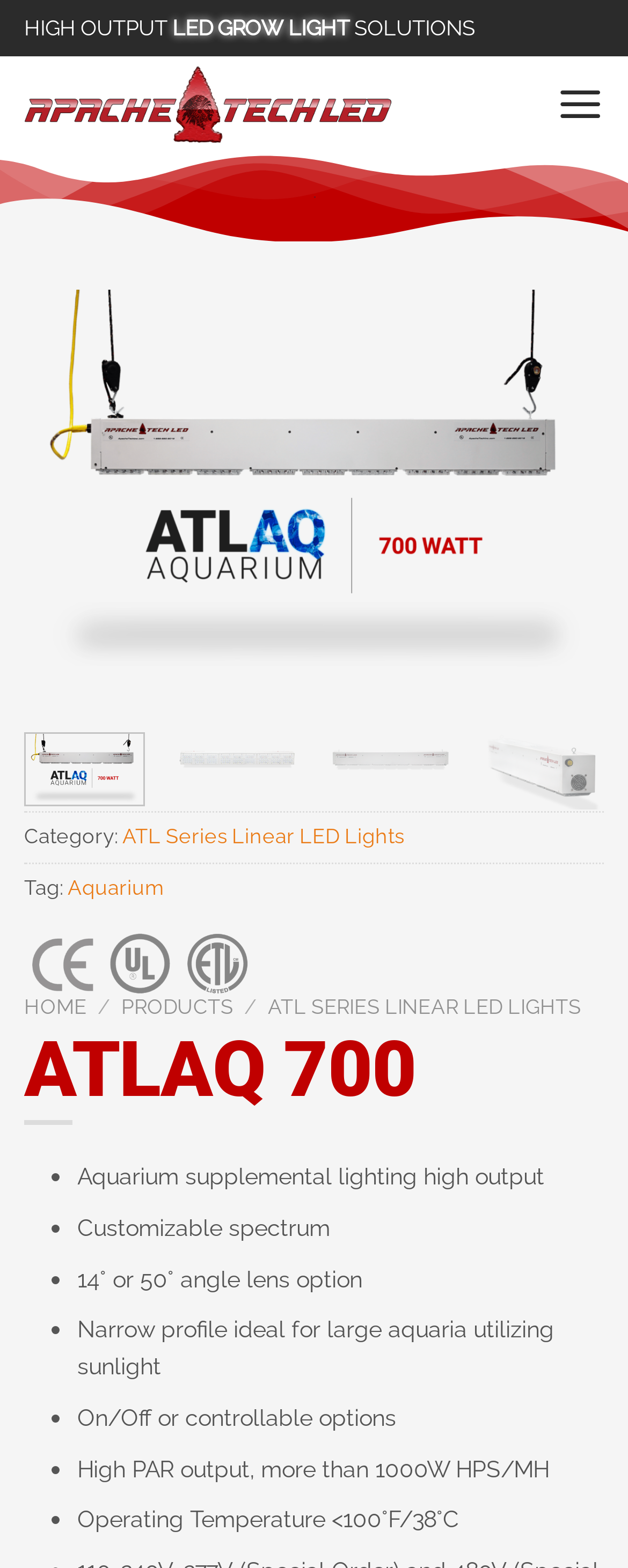Refer to the image and provide an in-depth answer to the question: 
What is the operating temperature of the ATLAQ 700?

The operating temperature is obtained from the static text element with the text 'Operating Temperature <100°F/38°C' which is located in the list of features of the ATLAQ 700 product.